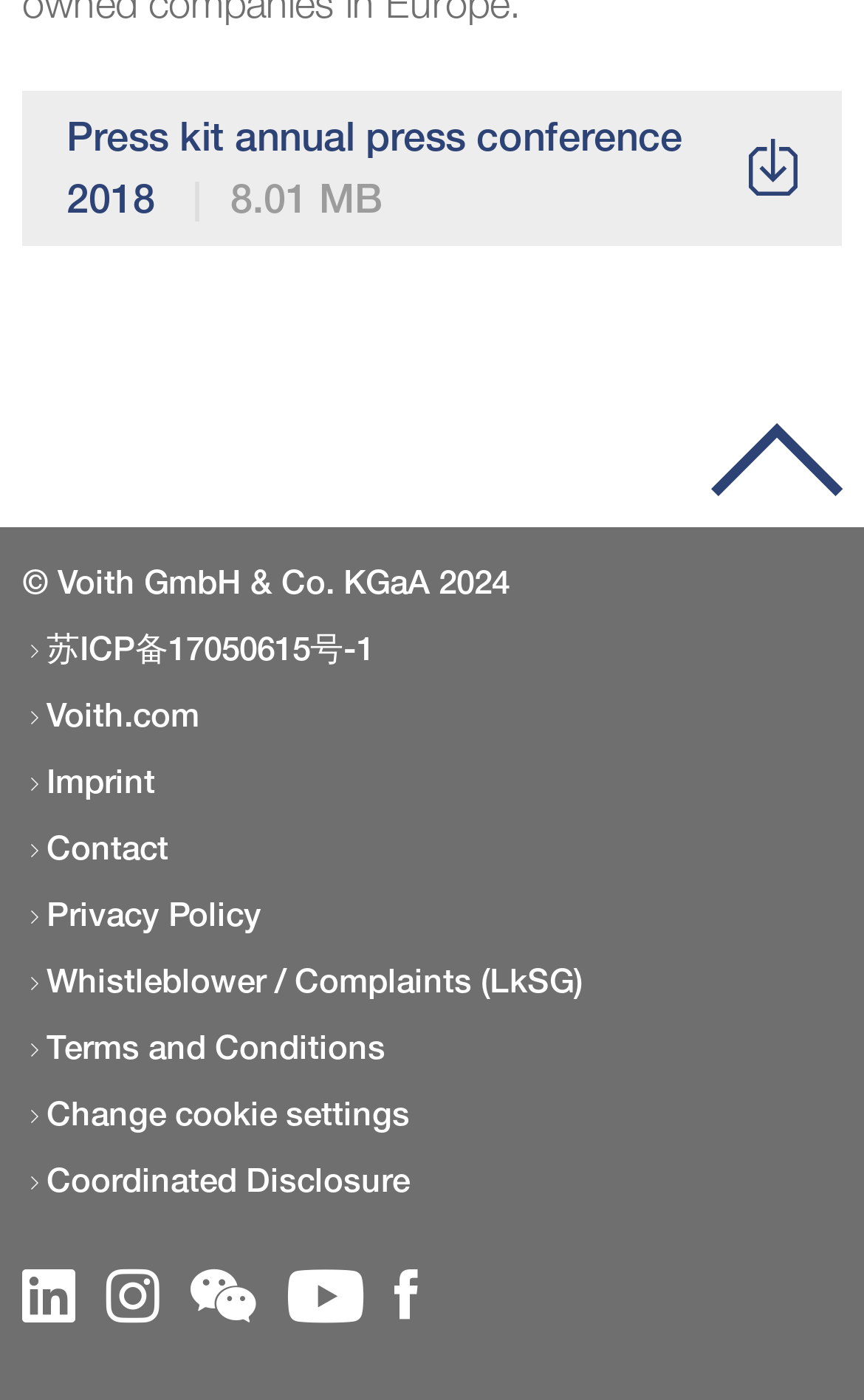Please pinpoint the bounding box coordinates for the region I should click to adhere to this instruction: "go to vision reset".

None